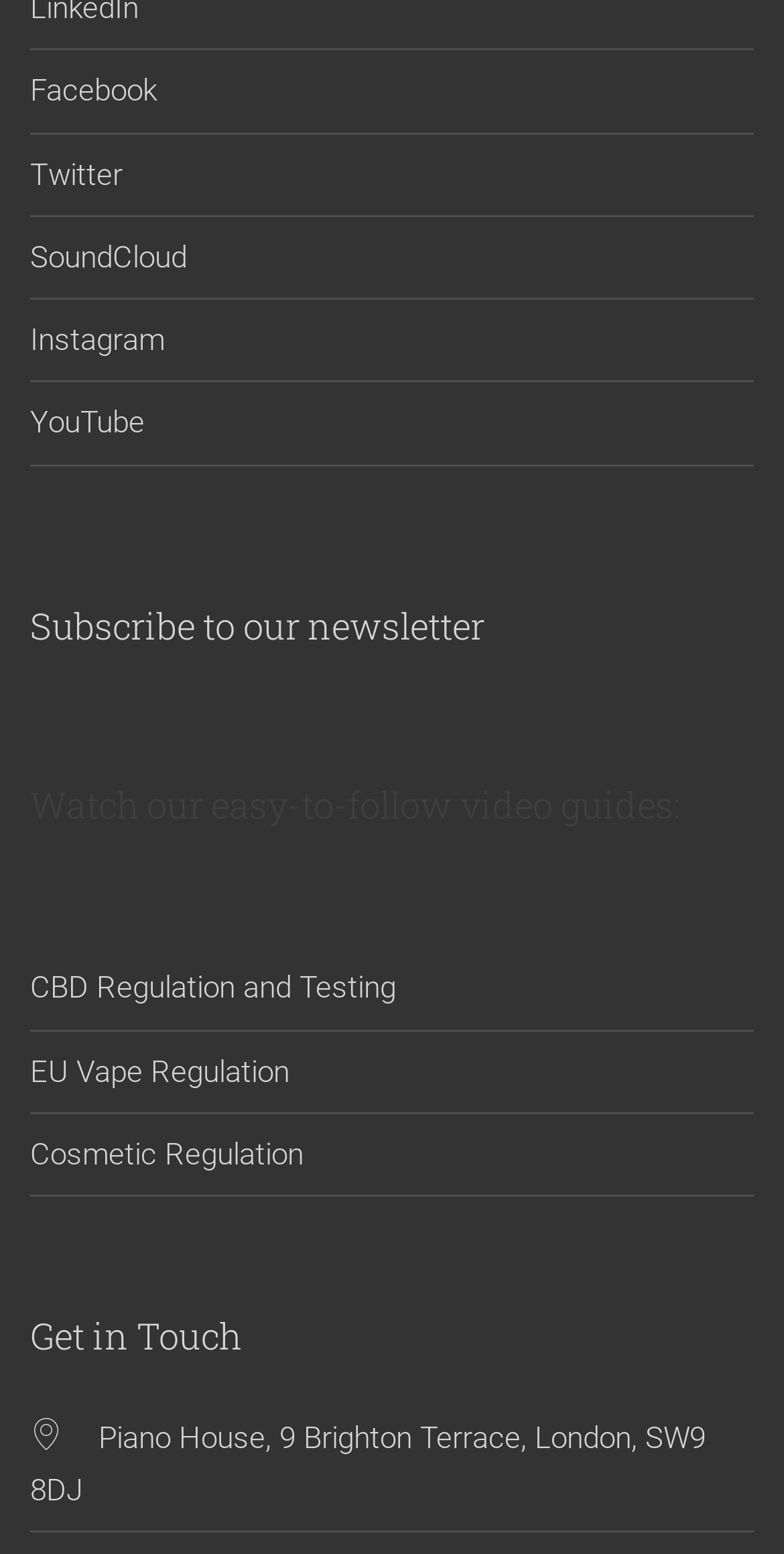What is the purpose of the 'Subscribe to our newsletter' section?
Using the information presented in the image, please offer a detailed response to the question.

I looked at the 'Subscribe to our newsletter' section and found a link to subscribe, which suggests that the purpose of this section is to allow users to subscribe to the newsletter.